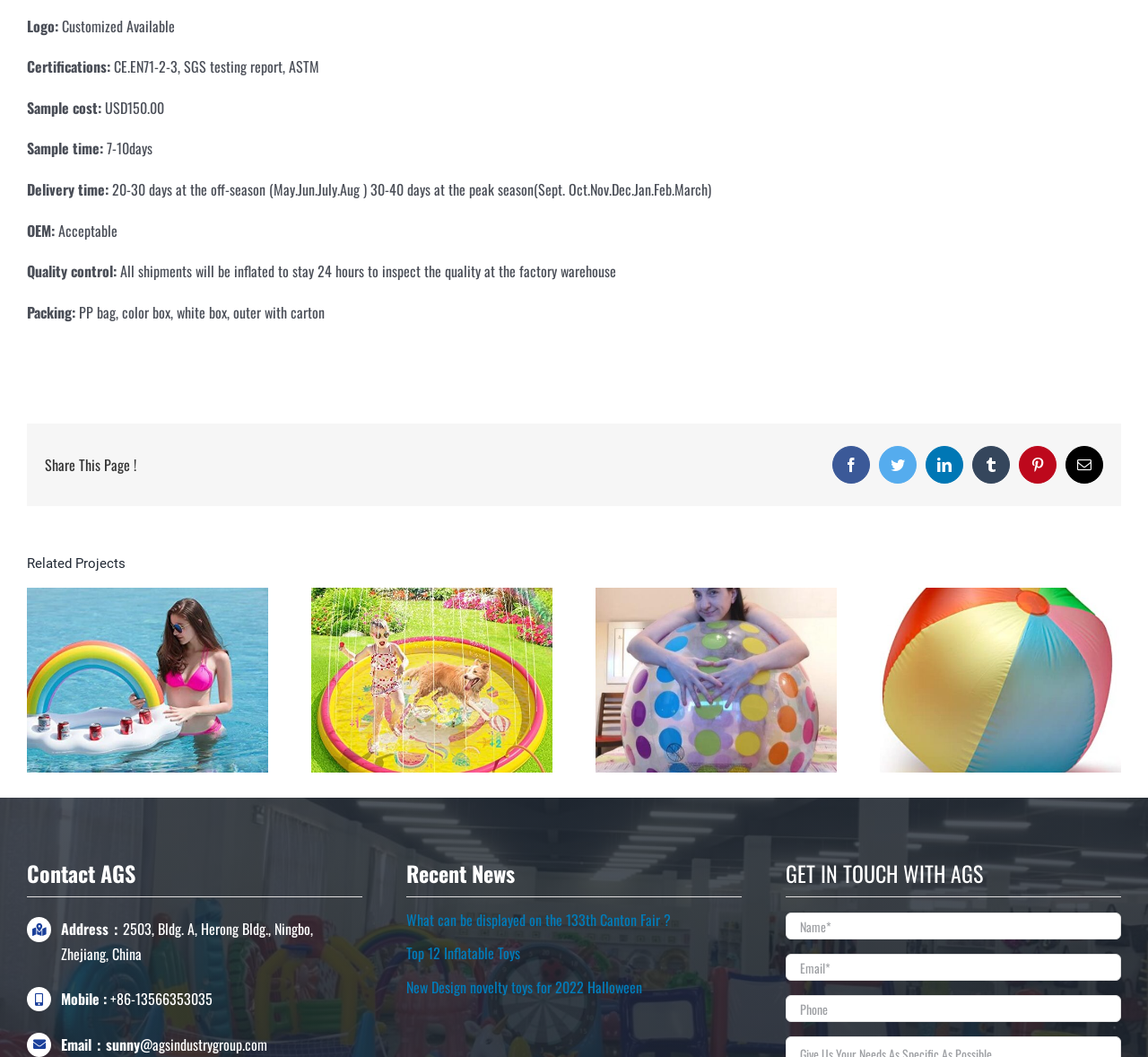What is the quality control process?
Based on the image, answer the question with as much detail as possible.

The quality control process is mentioned in the webpage as 'All shipments will be inflated to stay 24 hours to inspect the quality at the factory warehouse'.